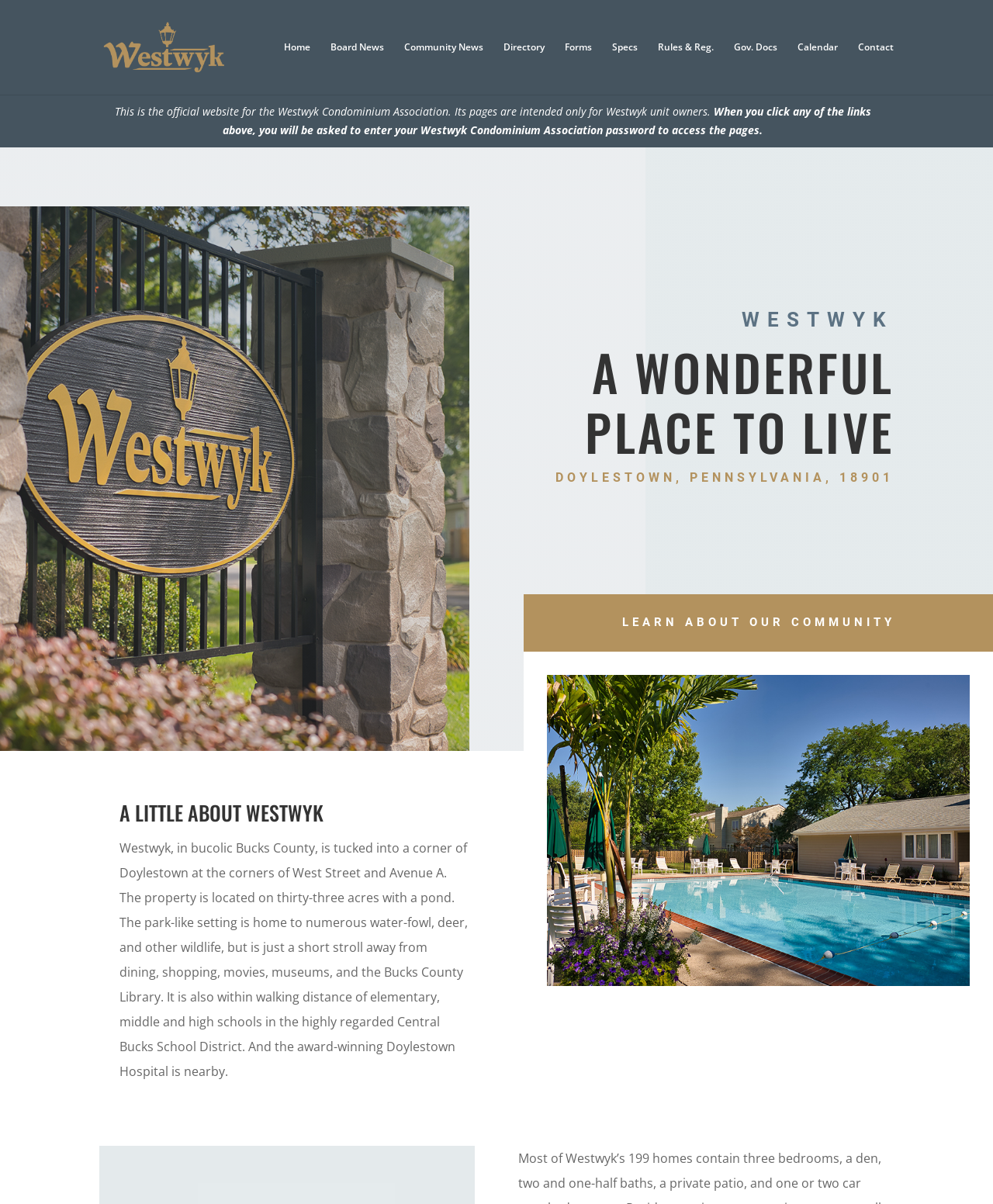What is the title or heading displayed on the webpage?

A WONDERFUL
PLACE TO LIVE